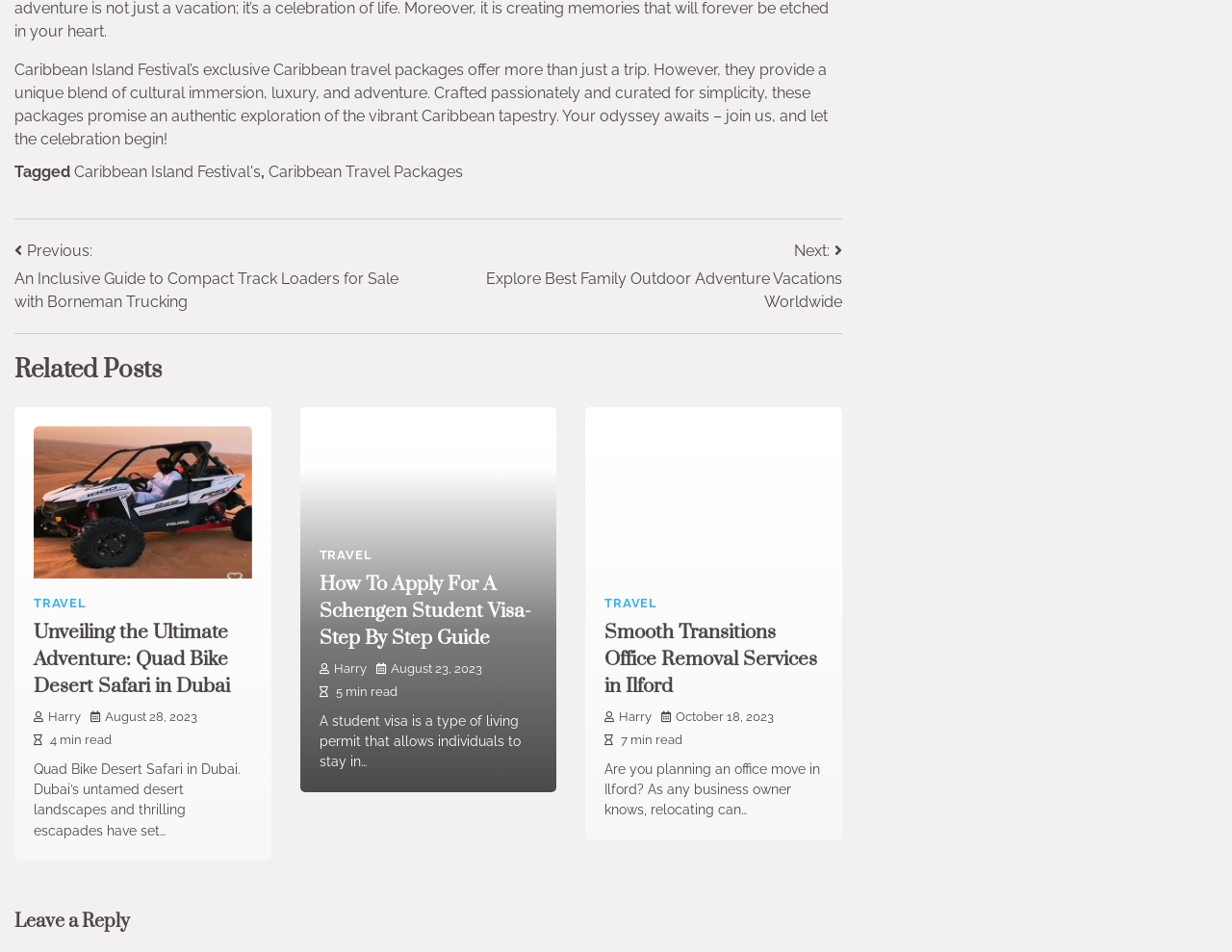Find the bounding box coordinates of the UI element according to this description: "· Edit".

None